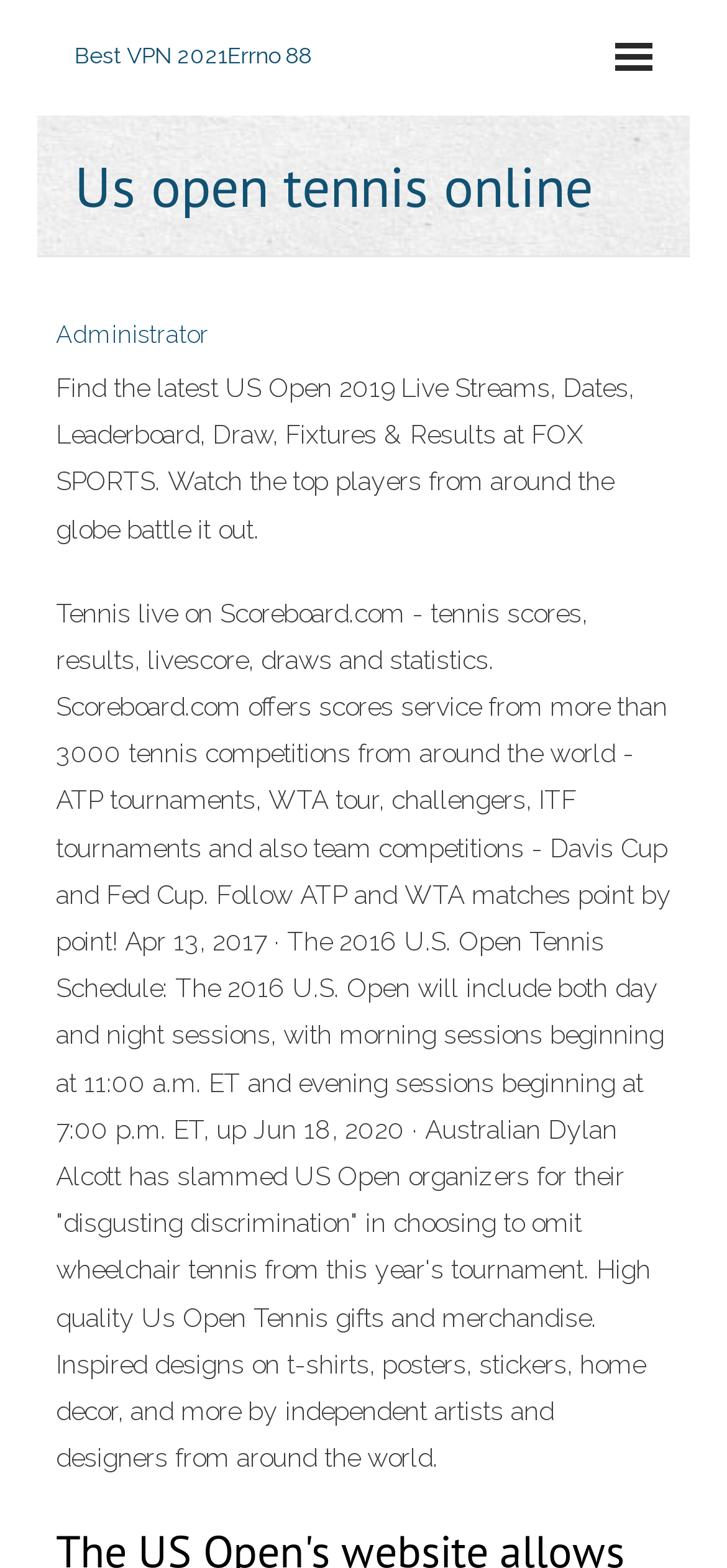What is the source of tennis scores and results mentioned on this webpage? Based on the screenshot, please respond with a single word or phrase.

Scoreboard.com